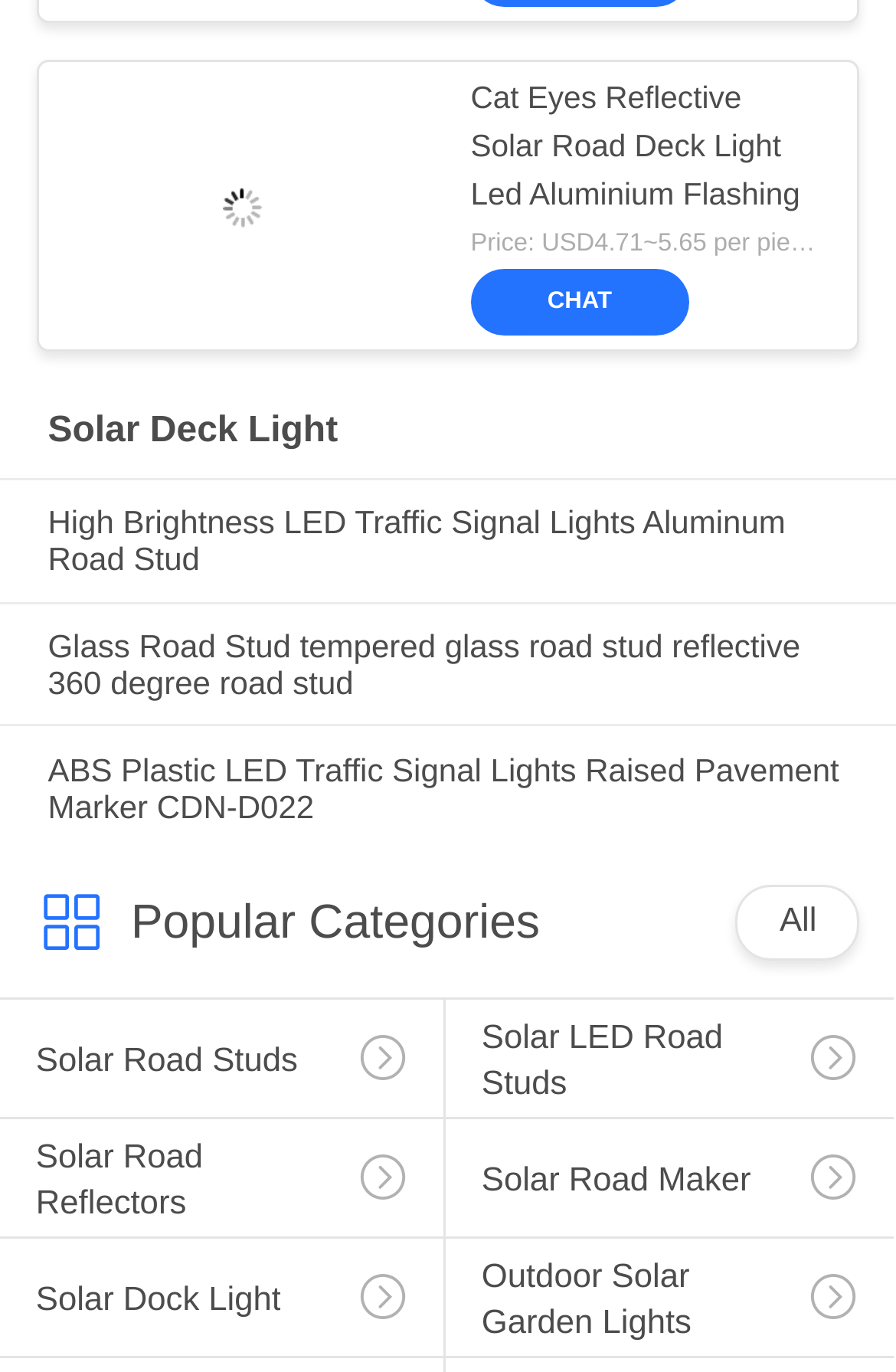Please determine the bounding box coordinates for the UI element described as: "Solar Road Studs".

[0.0, 0.729, 0.495, 0.853]